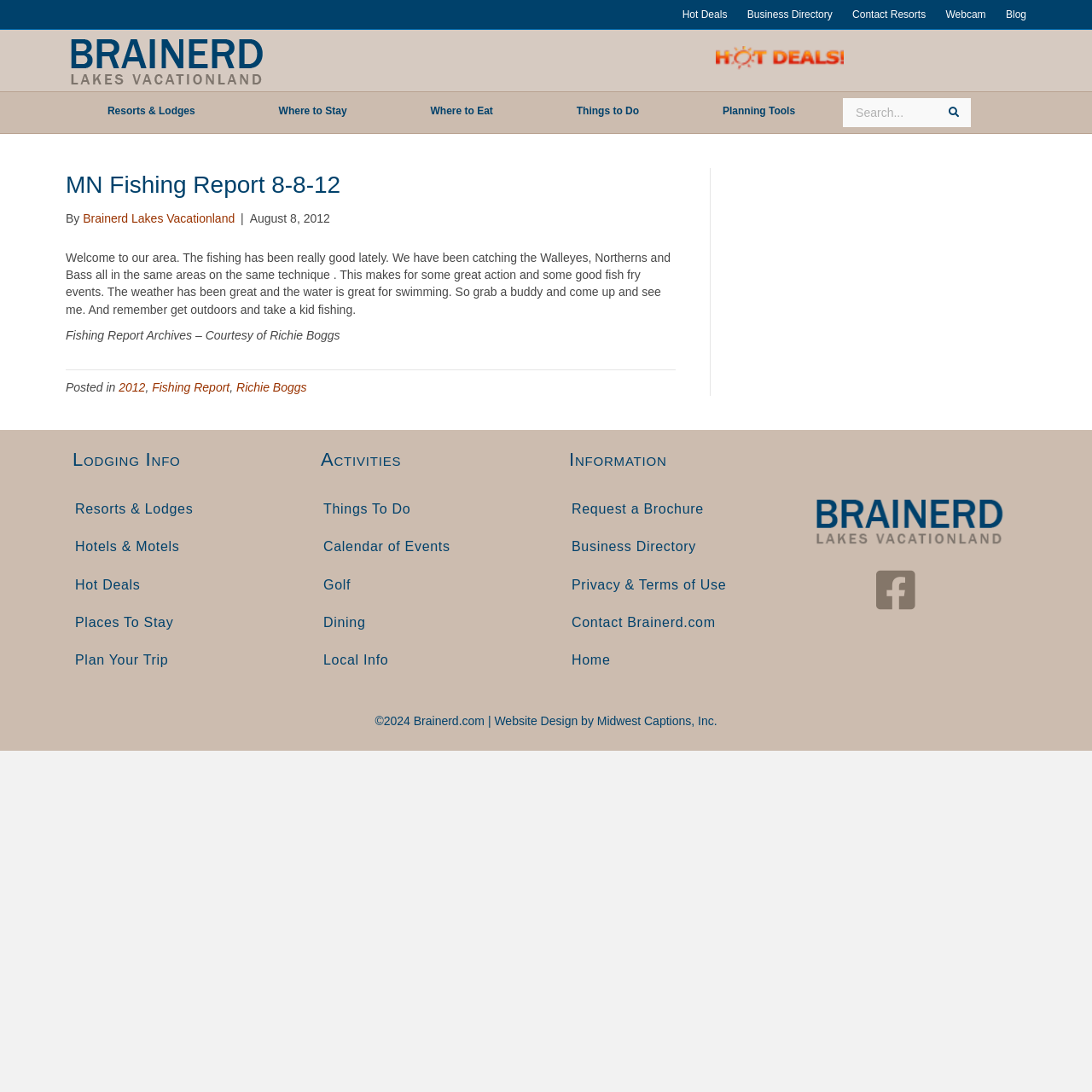Please find the bounding box coordinates of the element that needs to be clicked to perform the following instruction: "View the Business Books for 2024 article". The bounding box coordinates should be four float numbers between 0 and 1, represented as [left, top, right, bottom].

None